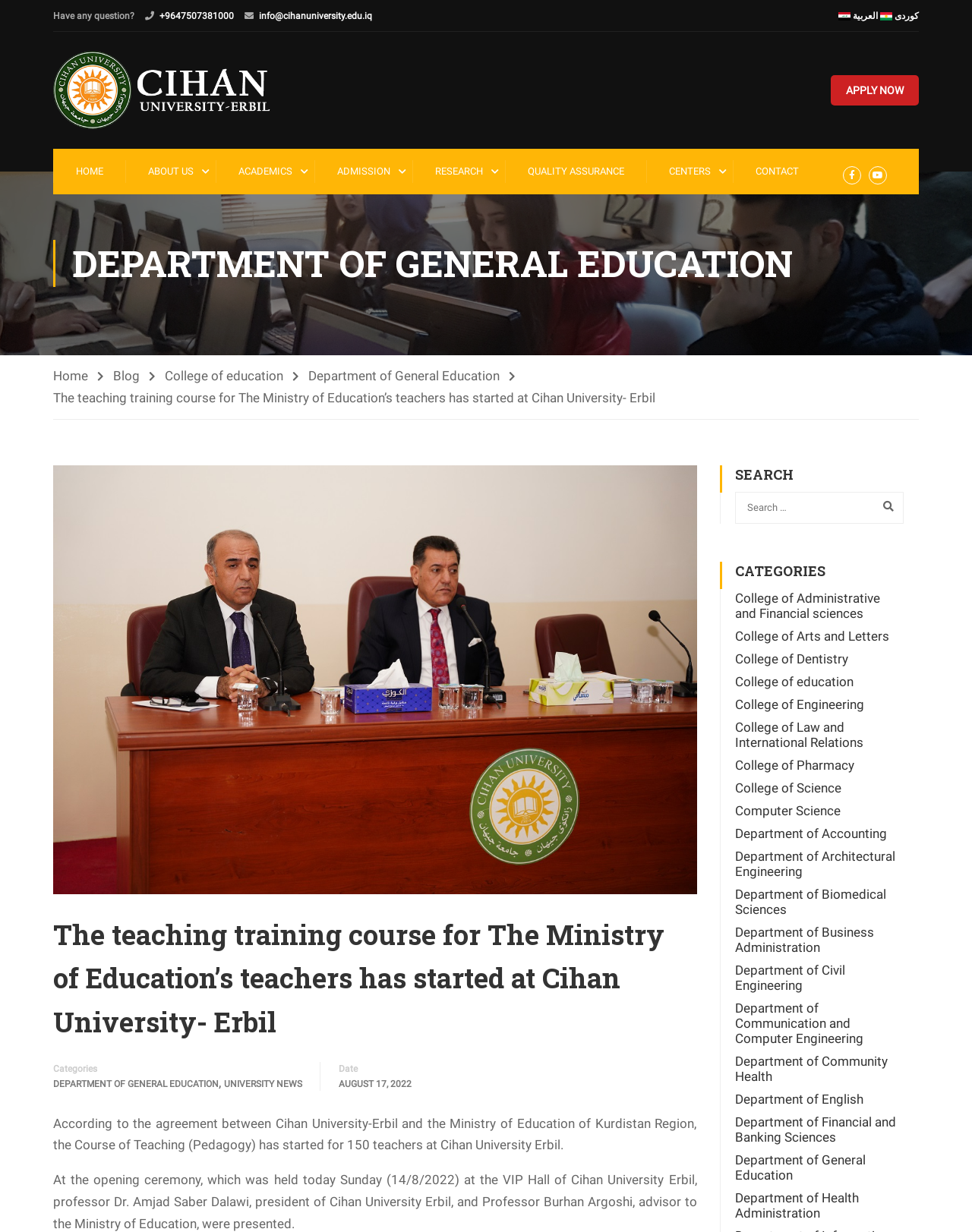Determine the bounding box coordinates for the clickable element to execute this instruction: "View the Cihan University -Erbil link". Provide the coordinates as four float numbers between 0 and 1, i.e., [left, top, right, bottom].

[0.055, 0.041, 0.289, 0.105]